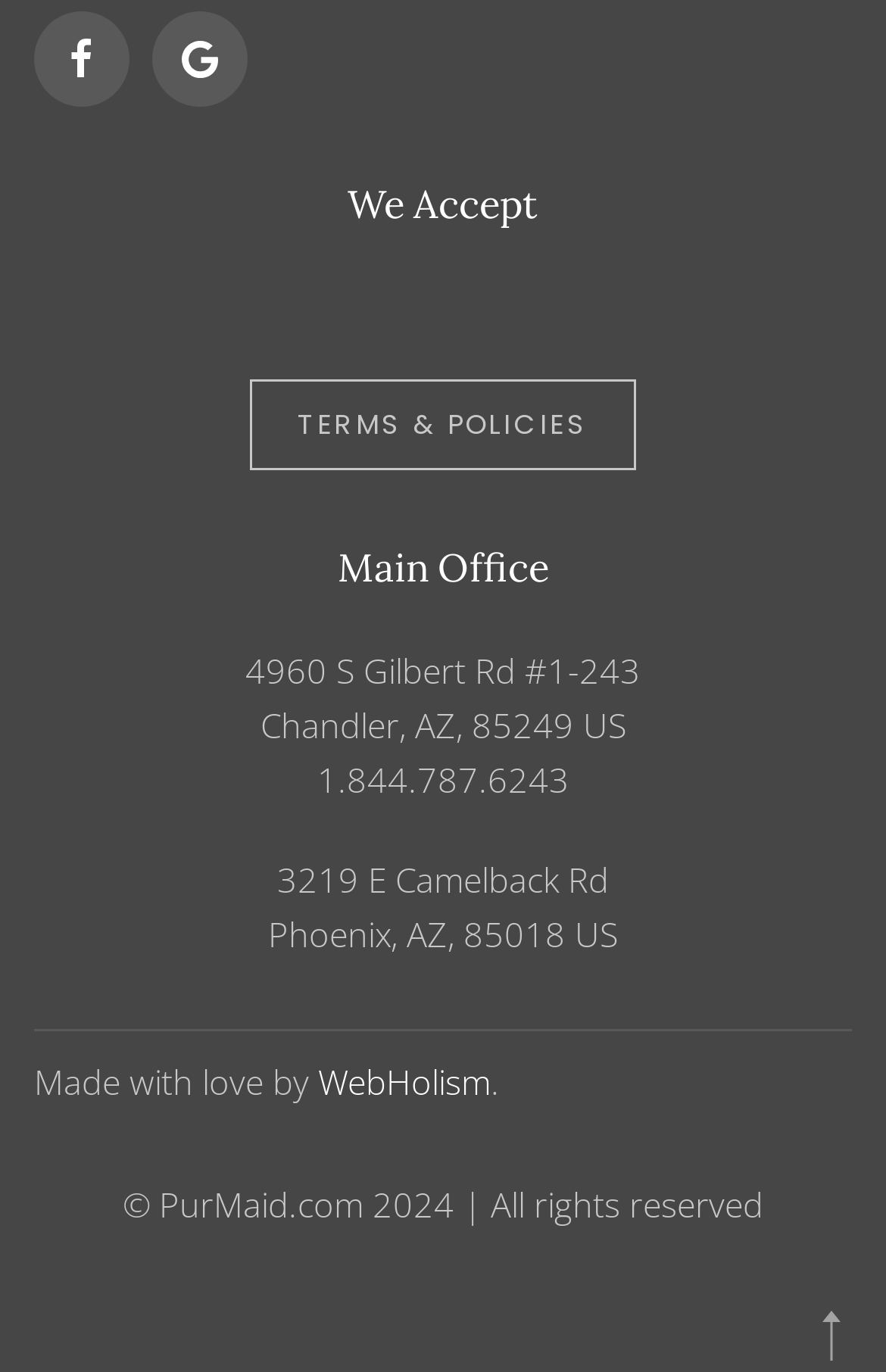What is the copyright year of the website?
Can you provide a detailed and comprehensive answer to the question?

I found the copyright year of the website by looking at the static text elements at the bottom of the webpage, which says '© PurMaid.com 2024 | All rights reserved'.